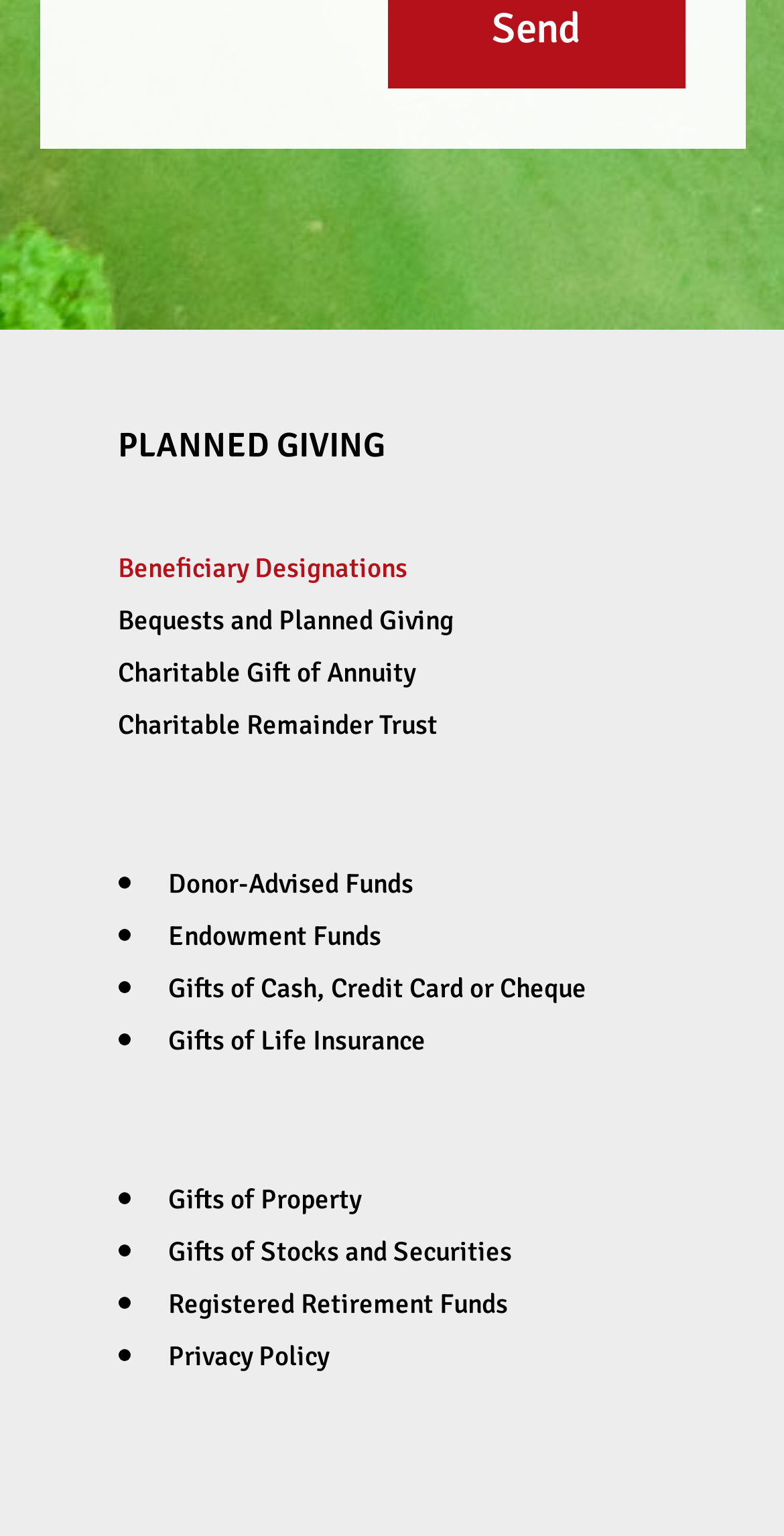What is the first planned giving option?
Provide a fully detailed and comprehensive answer to the question.

The first planned giving option is 'PLANNED GIVING' which is a link located at the top of the webpage with a bounding box coordinate of [0.15, 0.277, 0.491, 0.304].